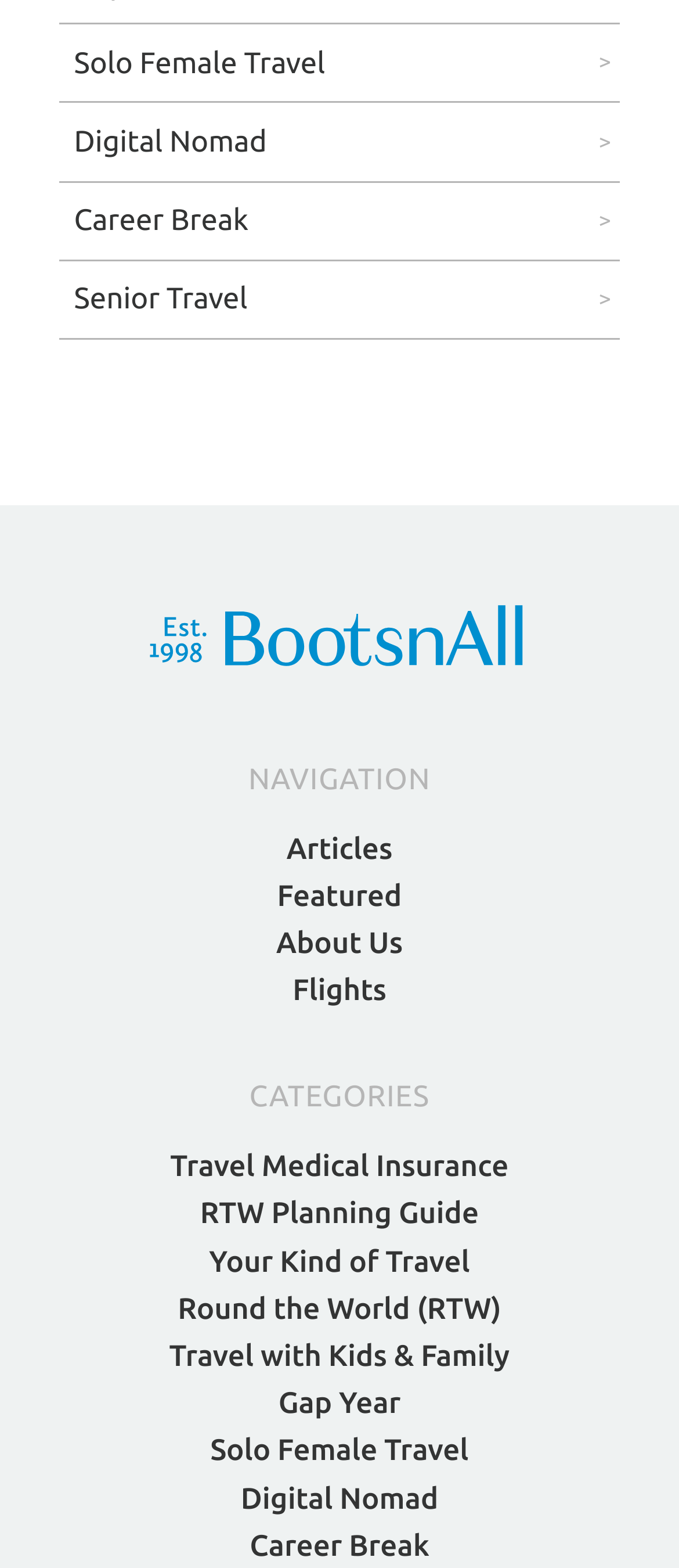Find the bounding box coordinates for the area that should be clicked to accomplish the instruction: "Check out Flights".

[0.431, 0.621, 0.569, 0.642]